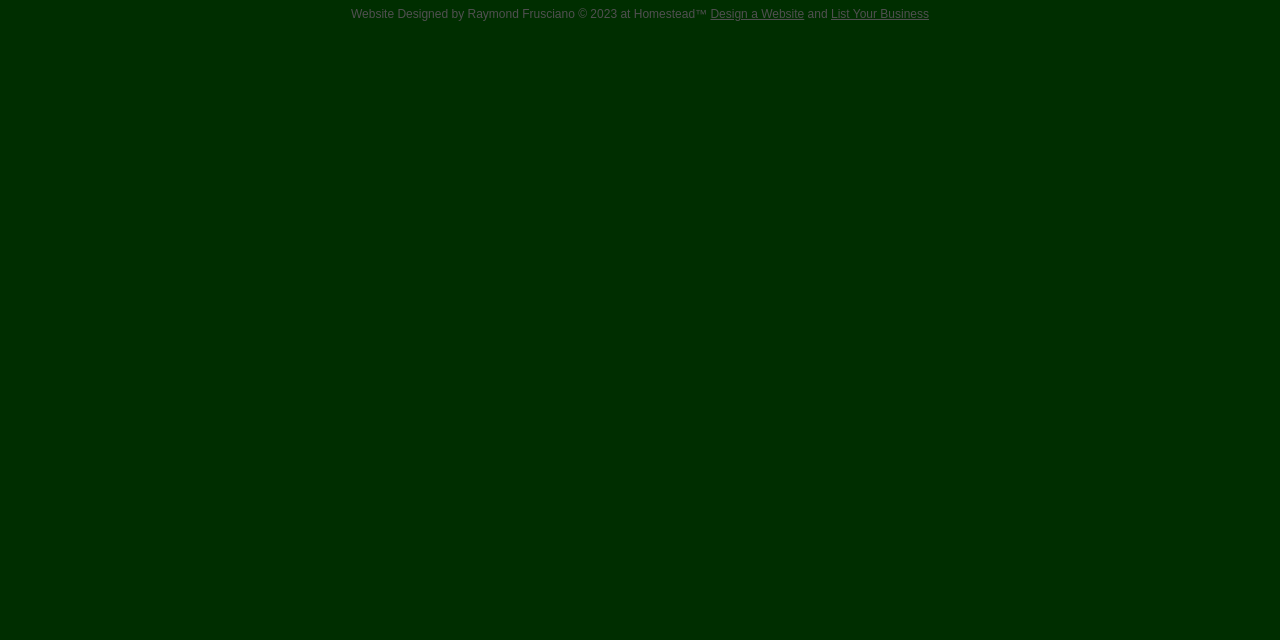Bounding box coordinates are specified in the format (top-left x, top-left y, bottom-right x, bottom-right y). All values are floating point numbers bounded between 0 and 1. Please provide the bounding box coordinate of the region this sentence describes: List Your Business

[0.649, 0.011, 0.726, 0.033]